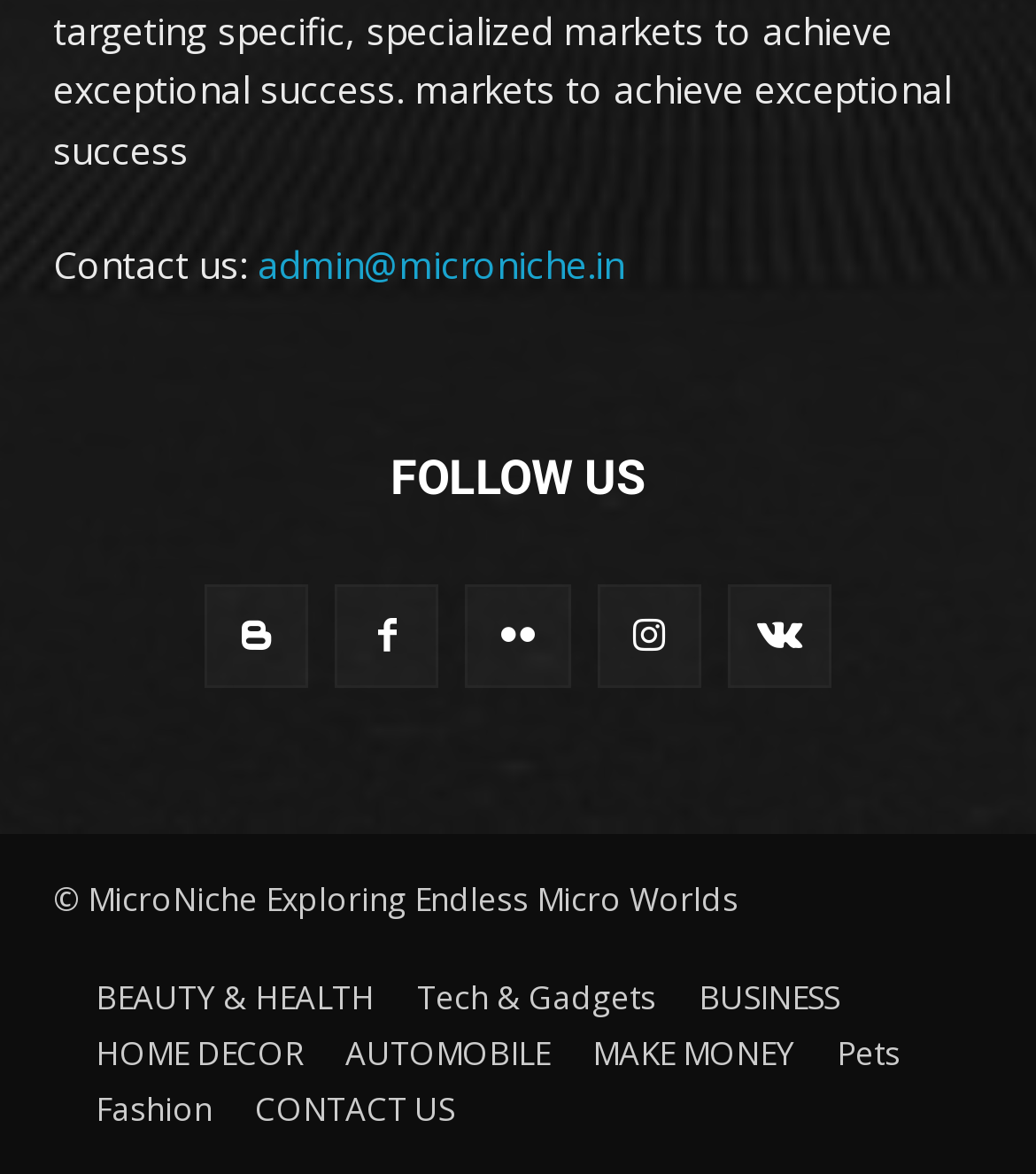Answer this question in one word or a short phrase: What is the category of the last link in the layout table?

Fashion